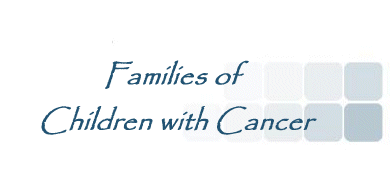Analyze the image and deliver a detailed answer to the question: What is the overall aesthetic of the design?

The overall aesthetic is gentle and inviting, reflecting the organization's dedication to helping those in need during challenging times, which suggests that the design is intentionally created to be soothing and welcoming to the families affected by pediatric cancer.